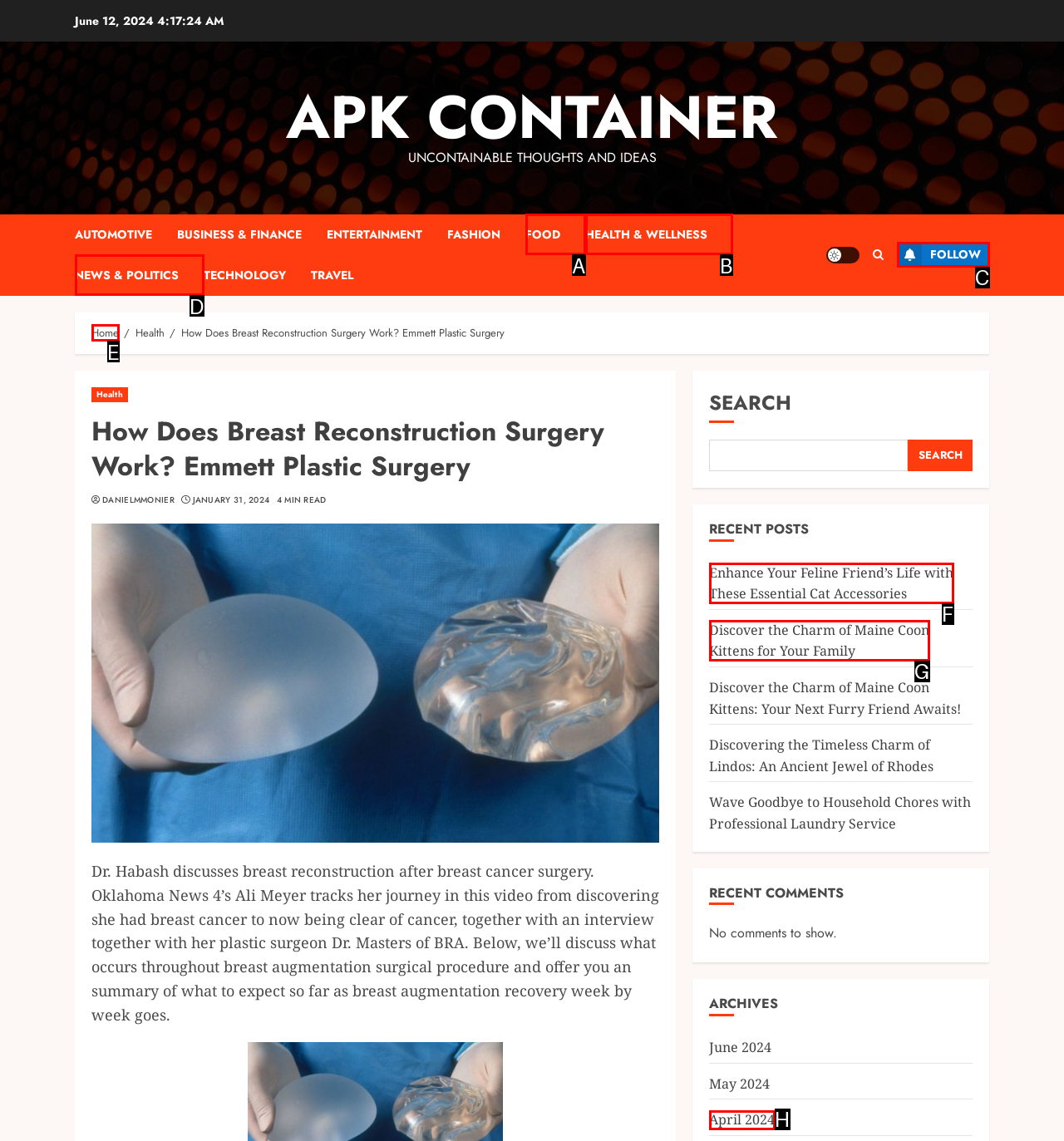Identify the letter of the UI element needed to carry out the task: Click on the 'FOLLOW' button
Reply with the letter of the chosen option.

C